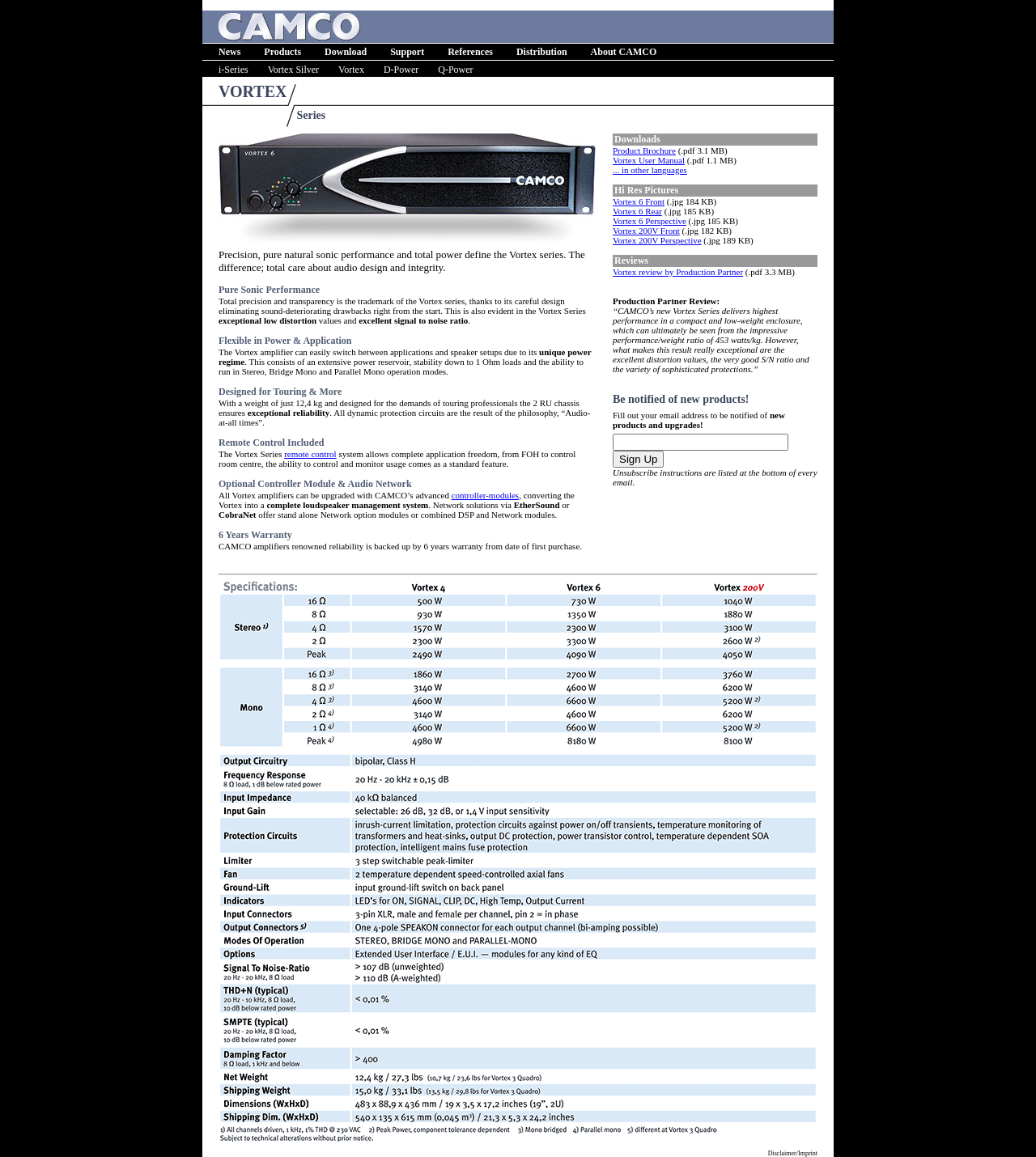What is the warranty period for CAMCO amplifiers?
Based on the image, please offer an in-depth response to the question.

The webpage states that CAMCO amplifiers are backed up by a 6-year warranty from the date of first purchase, which is a testament to their renowned reliability.